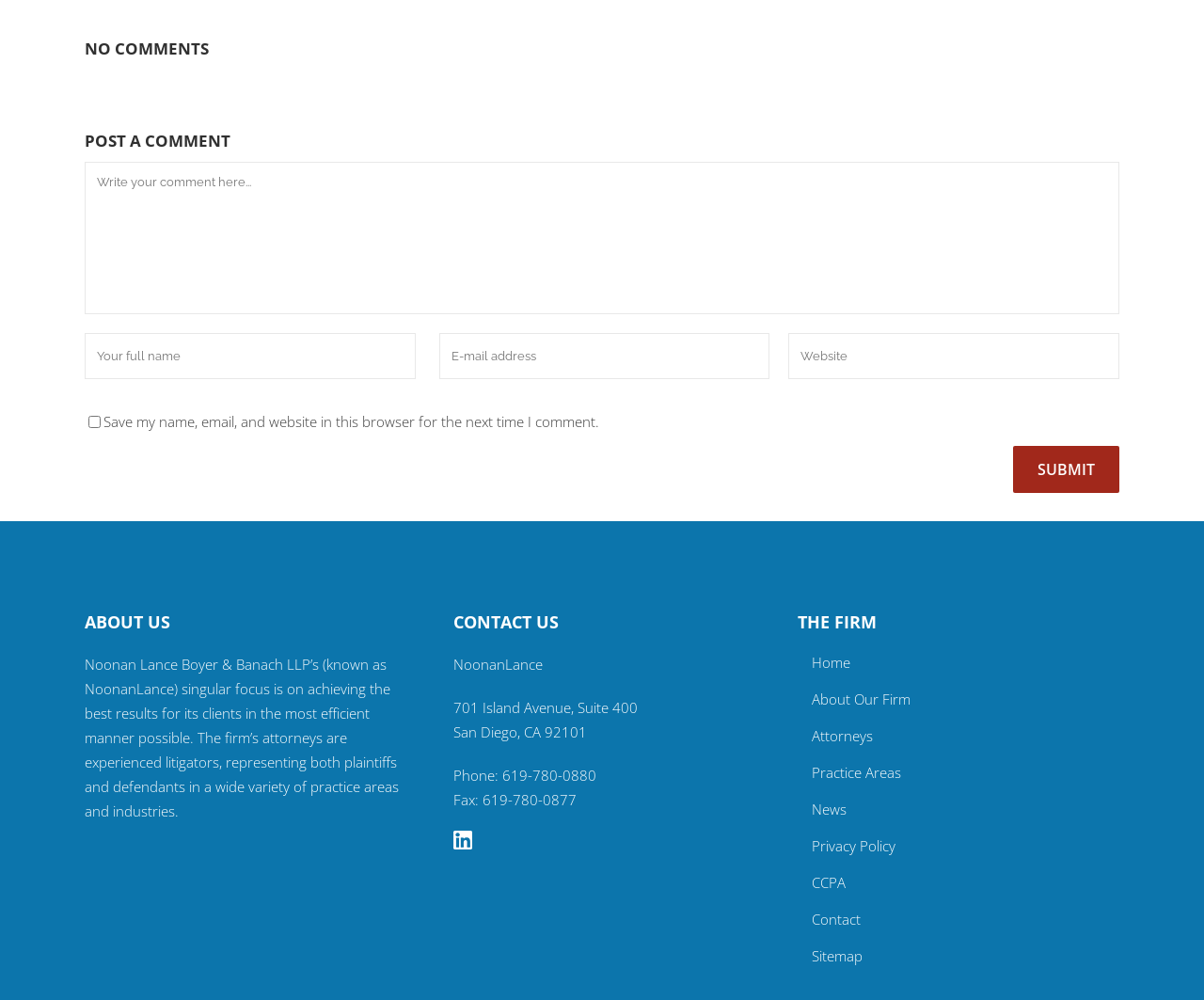Please specify the coordinates of the bounding box for the element that should be clicked to carry out this instruction: "Send an email to info@laumont.com". The coordinates must be four float numbers between 0 and 1, formatted as [left, top, right, bottom].

None